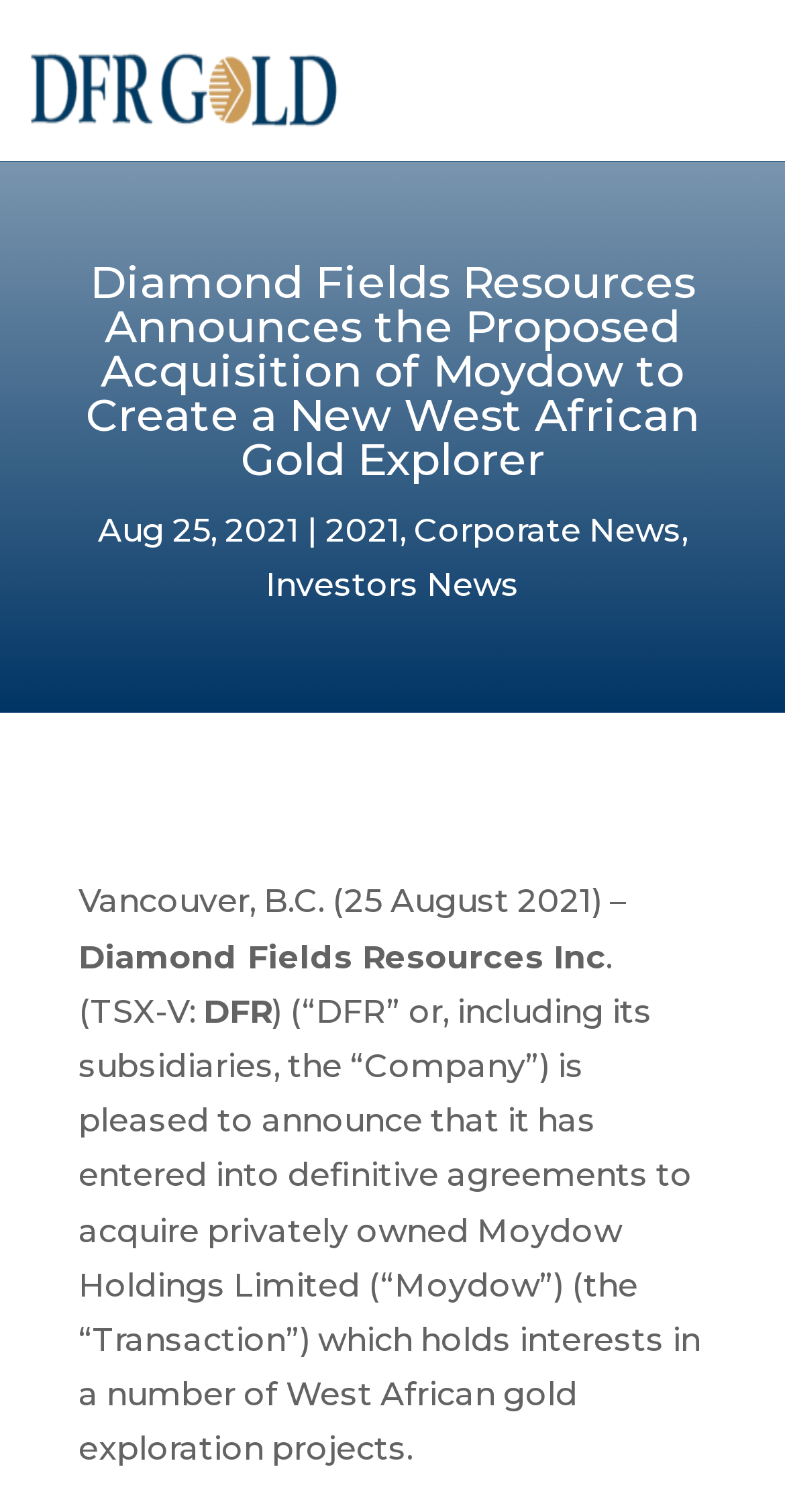What is the company name?
Please analyze the image and answer the question with as much detail as possible.

I found the company name by reading the StaticText element with the content 'Diamond Fields Resources Inc' which is located in the middle of the webpage.